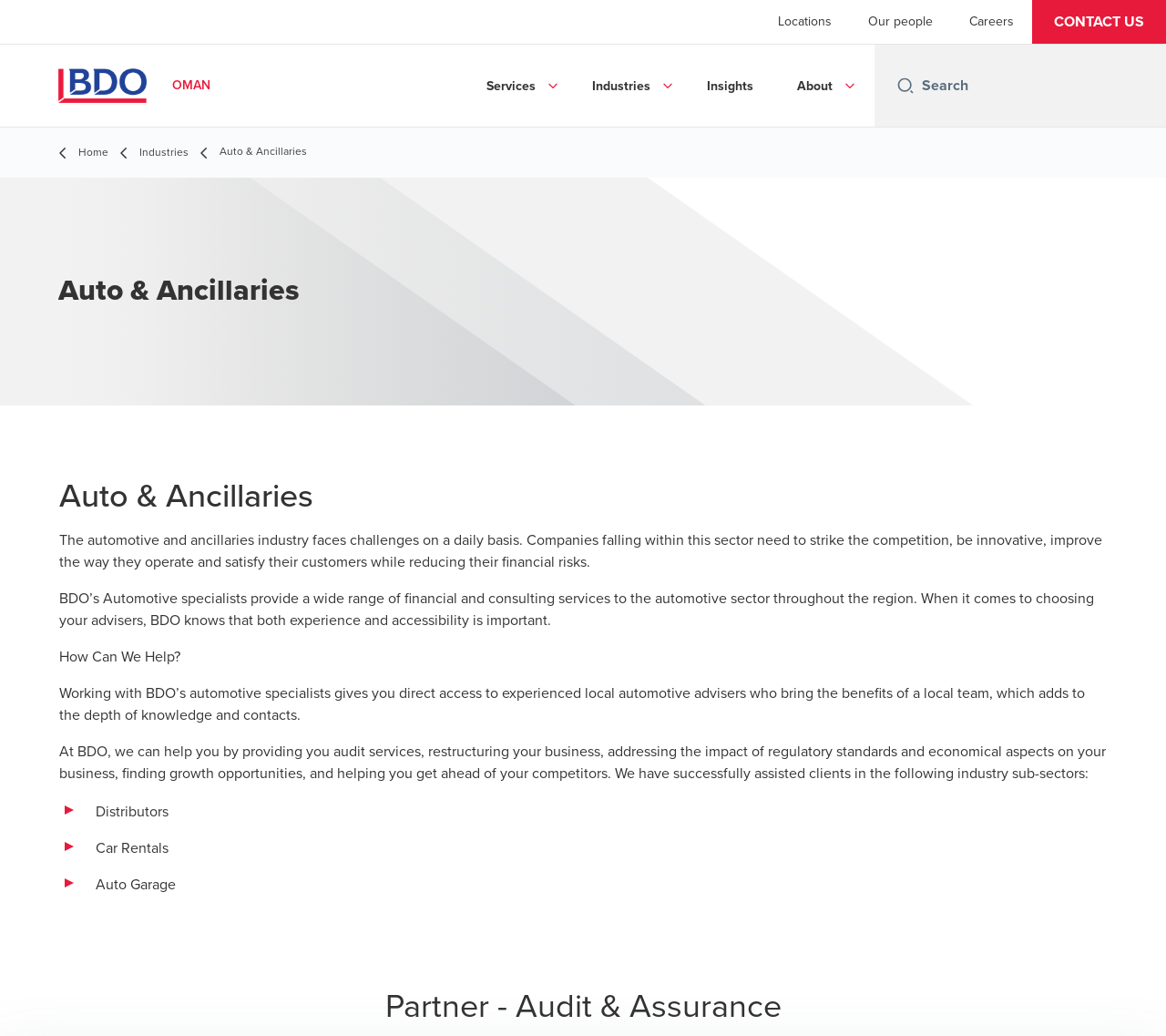Please find and report the bounding box coordinates of the element to click in order to perform the following action: "Read the article posted on March 25, 2018". The coordinates should be expressed as four float numbers between 0 and 1, in the format [left, top, right, bottom].

None